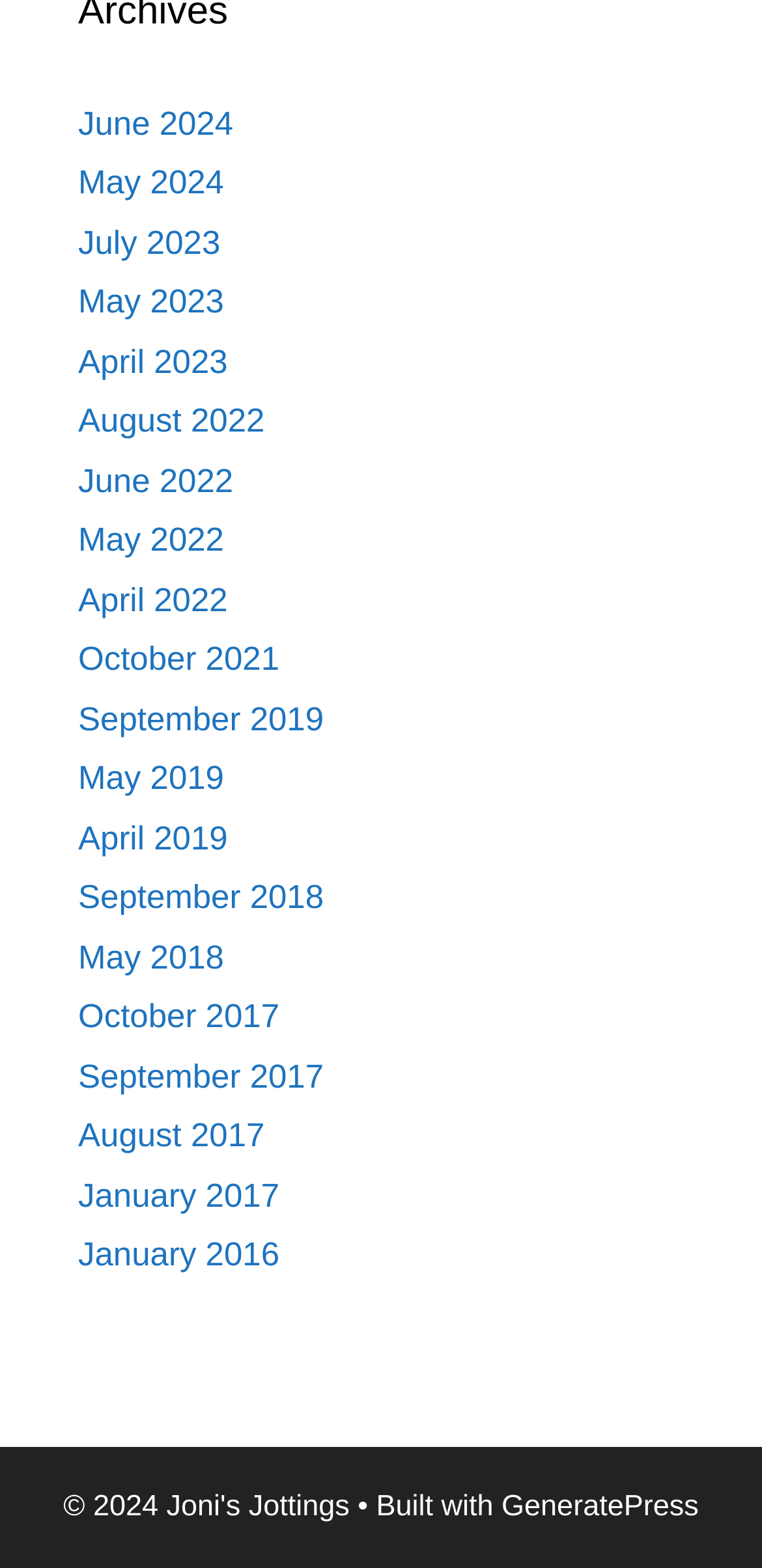Please indicate the bounding box coordinates for the clickable area to complete the following task: "Check May 2023". The coordinates should be specified as four float numbers between 0 and 1, i.e., [left, top, right, bottom].

[0.103, 0.181, 0.294, 0.205]